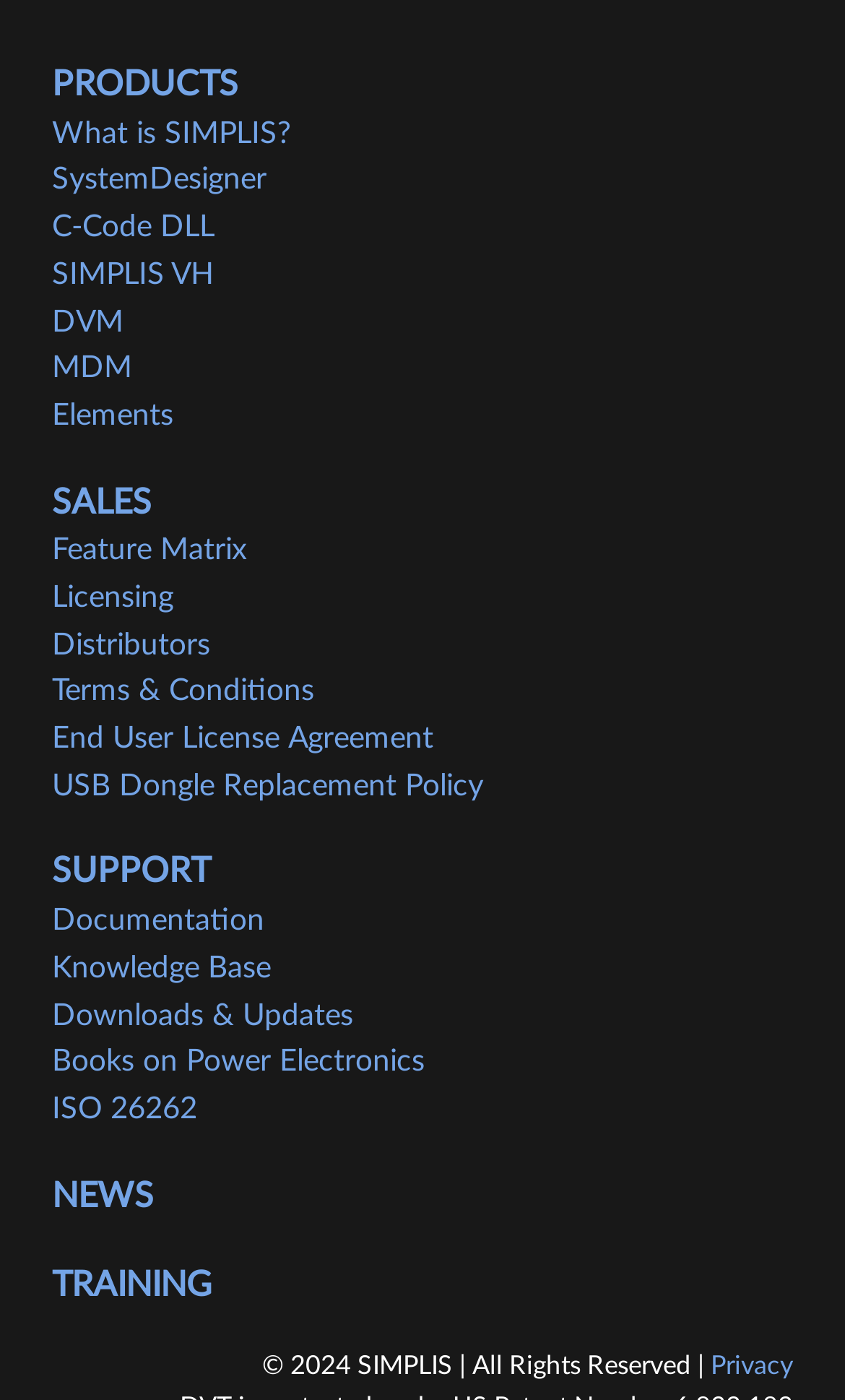What is the copyright year mentioned at the bottom of the webpage?
From the screenshot, supply a one-word or short-phrase answer.

2024